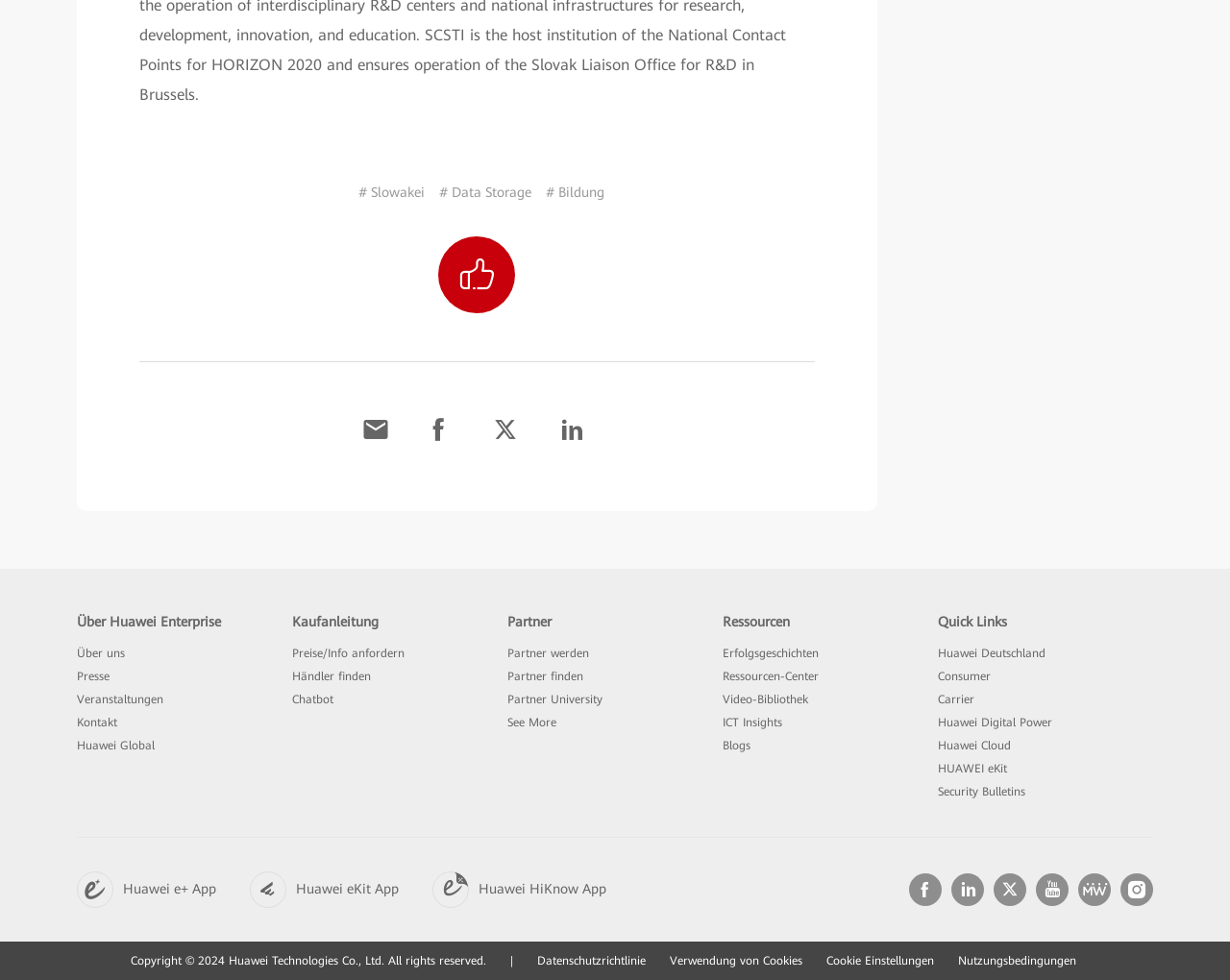Refer to the screenshot and give an in-depth answer to this question: How many links are there in the footer section?

I counted the number of links in the footer section, which includes 'Datenschutzrichtlinie', 'Verwendung von Cookies', 'Cookie Einstellungen', 'Nutzungsbedingungen', and 5 other links.